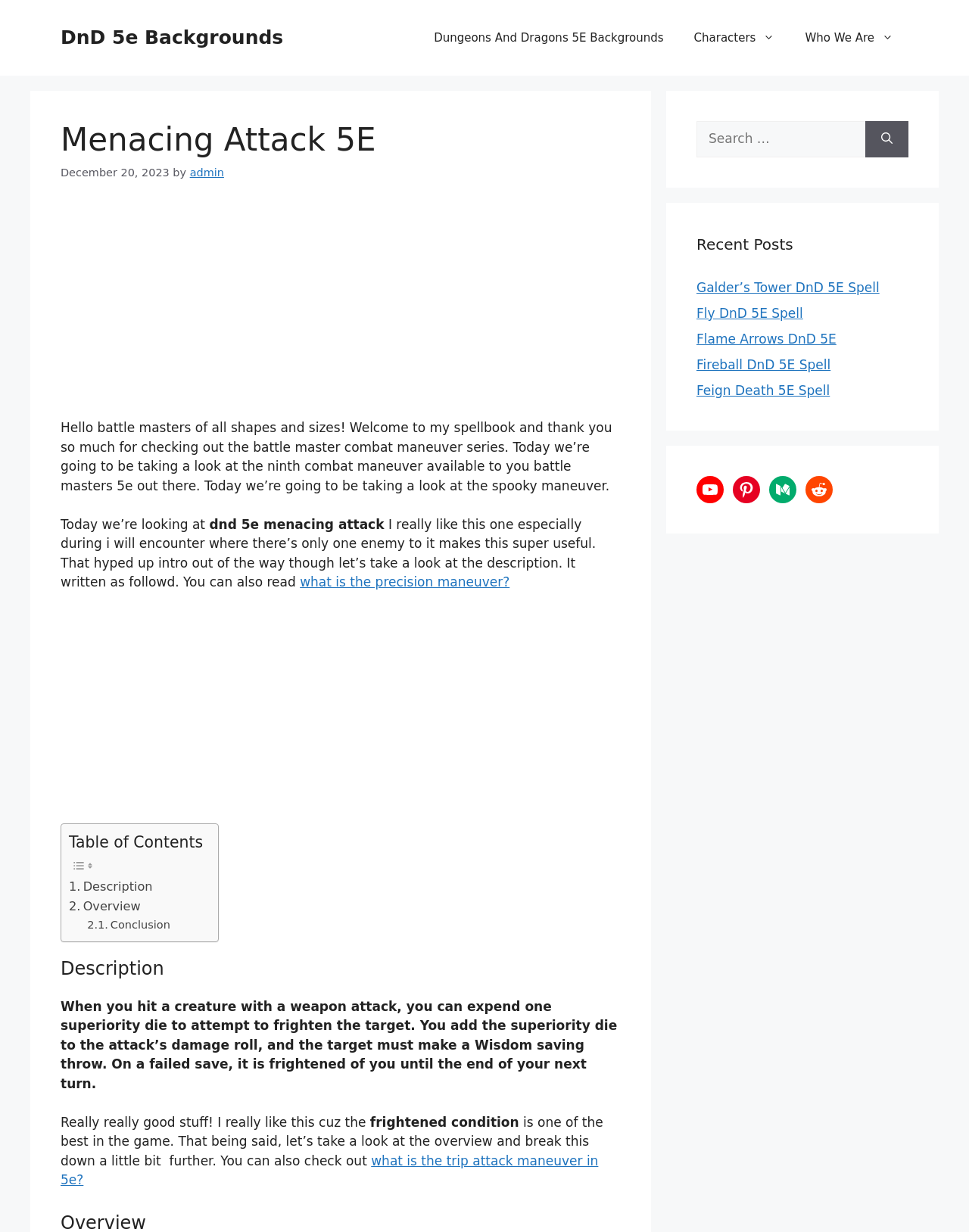Provide a short answer to the following question with just one word or phrase: What is the purpose of the superiority die in the Menacing Attack combat maneuver?

to attempt to frighten the target